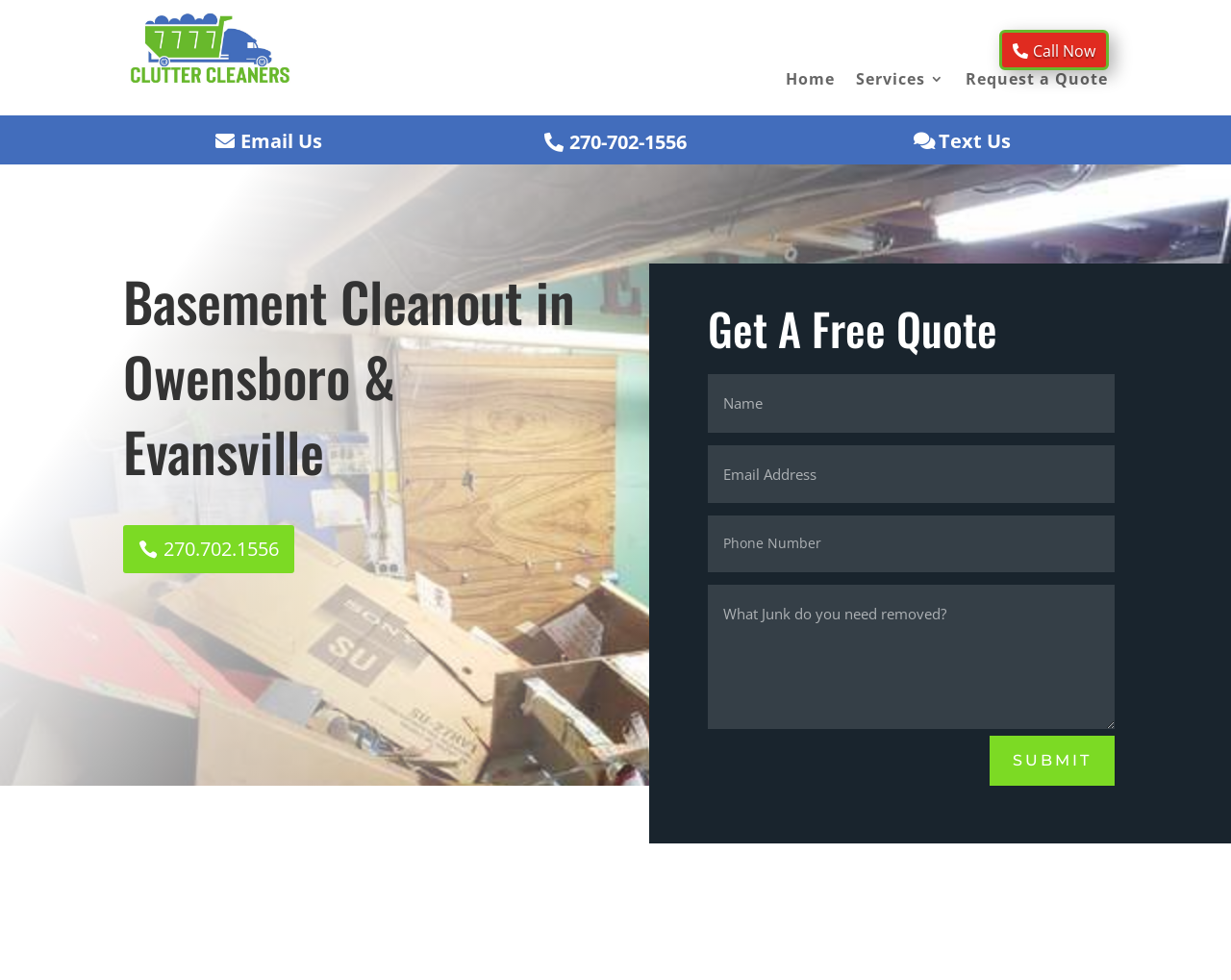Locate the bounding box coordinates of the clickable element to fulfill the following instruction: "Read the article about Database Management Challenges". Provide the coordinates as four float numbers between 0 and 1 in the format [left, top, right, bottom].

None